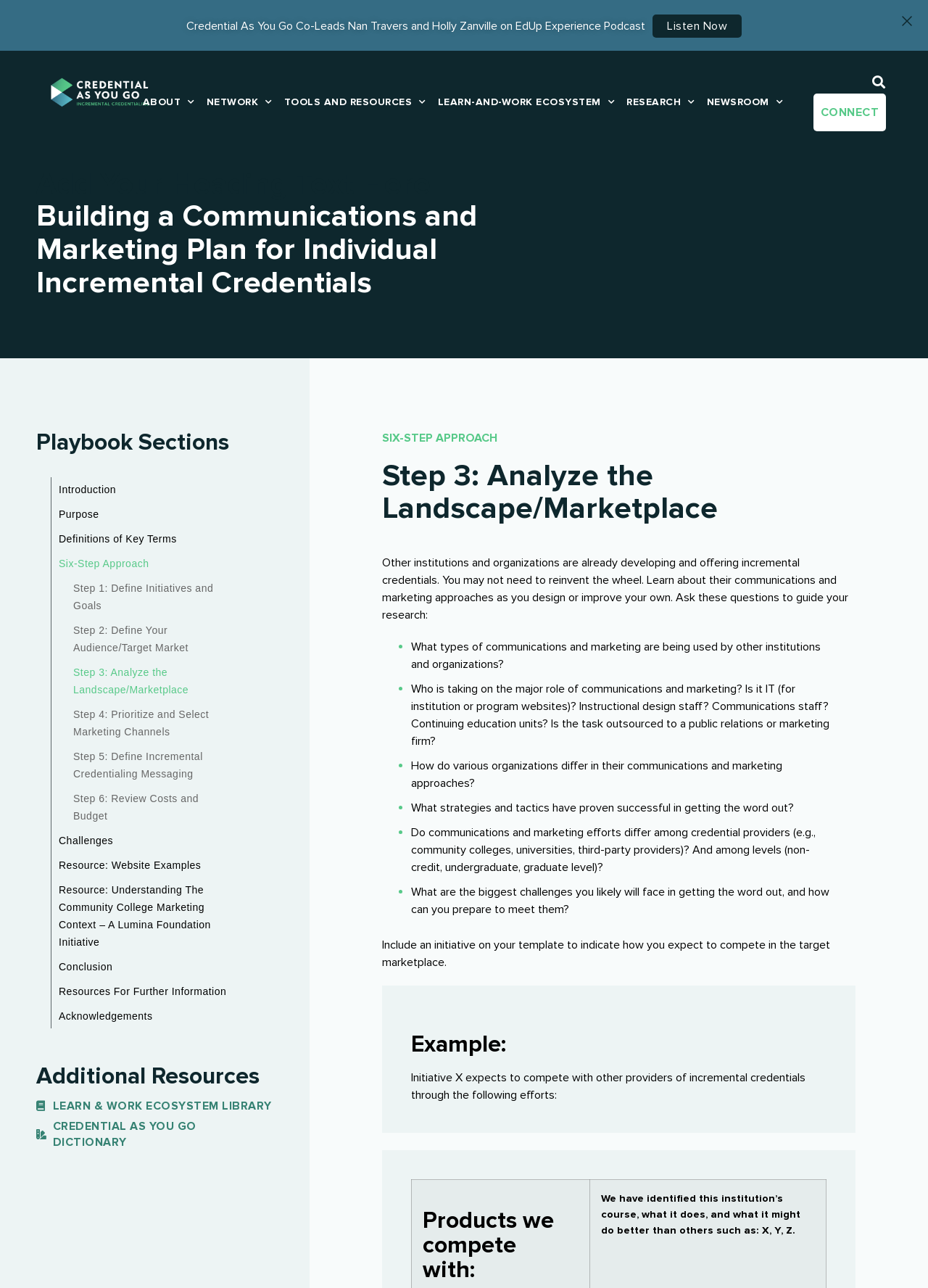Please determine the bounding box coordinates of the element to click in order to execute the following instruction: "Explore LEARN & WORK ECOSYSTEM LIBRARY". The coordinates should be four float numbers between 0 and 1, specified as [left, top, right, bottom].

[0.039, 0.853, 0.294, 0.865]